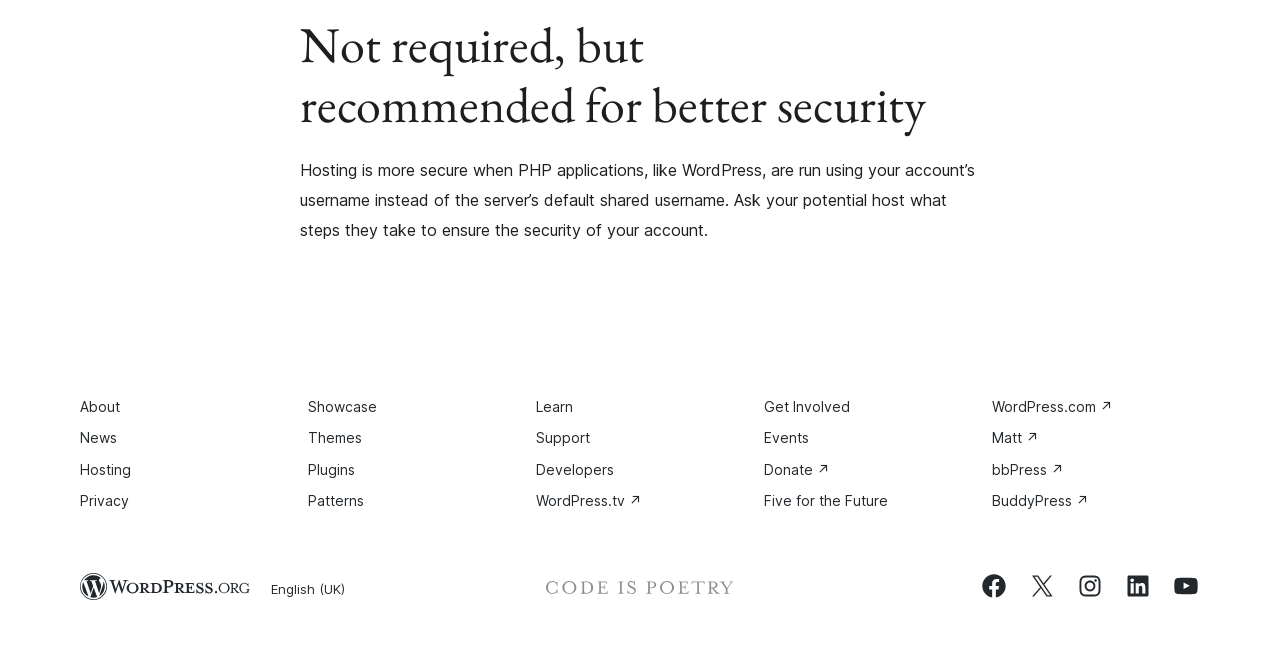Please reply to the following question with a single word or a short phrase:
How many links are in the footer navigation?

21